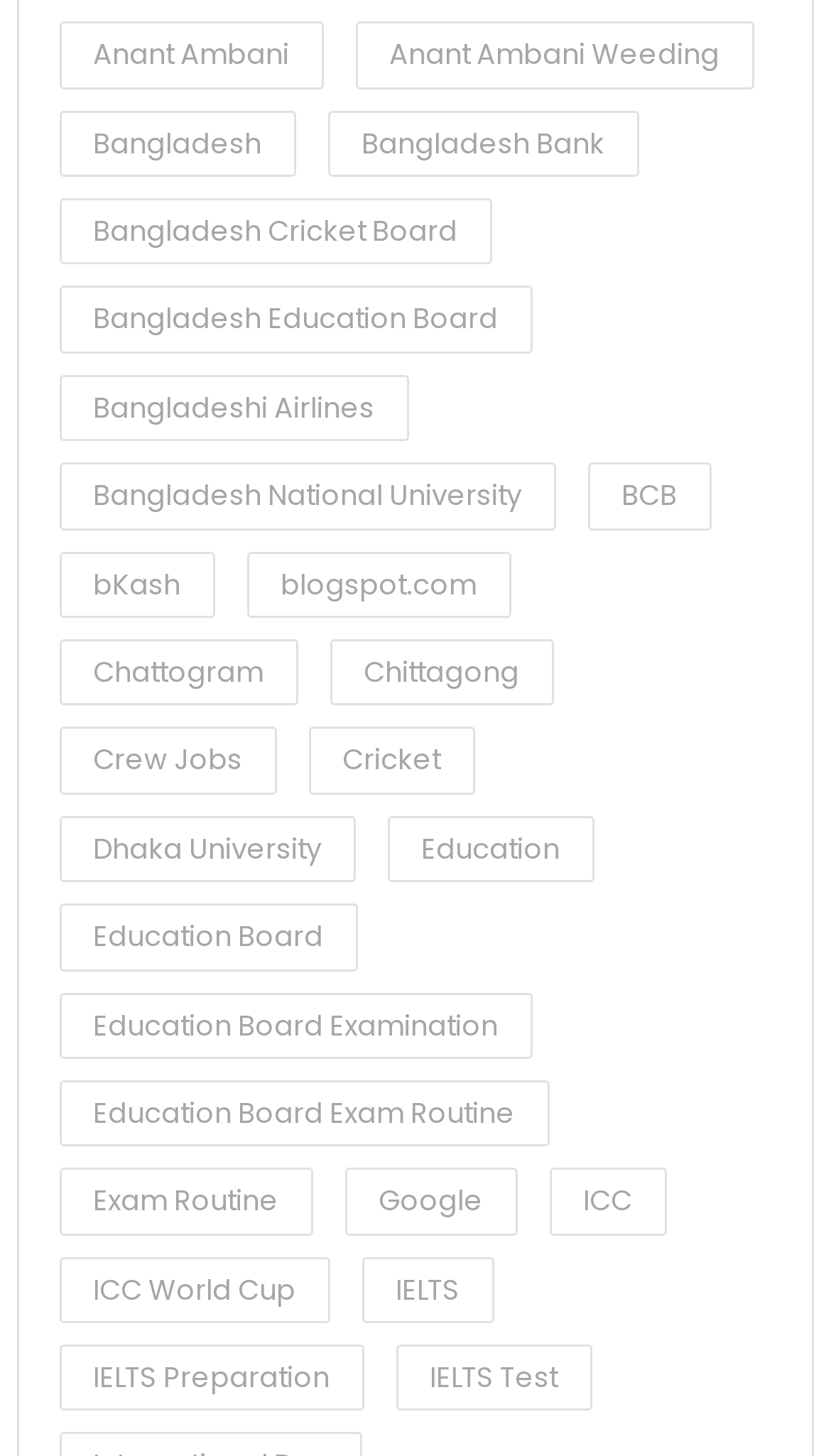Locate the bounding box of the UI element defined by this description: "Education Board Exam Routine". The coordinates should be given as four float numbers between 0 and 1, formatted as [left, top, right, bottom].

[0.071, 0.742, 0.661, 0.788]